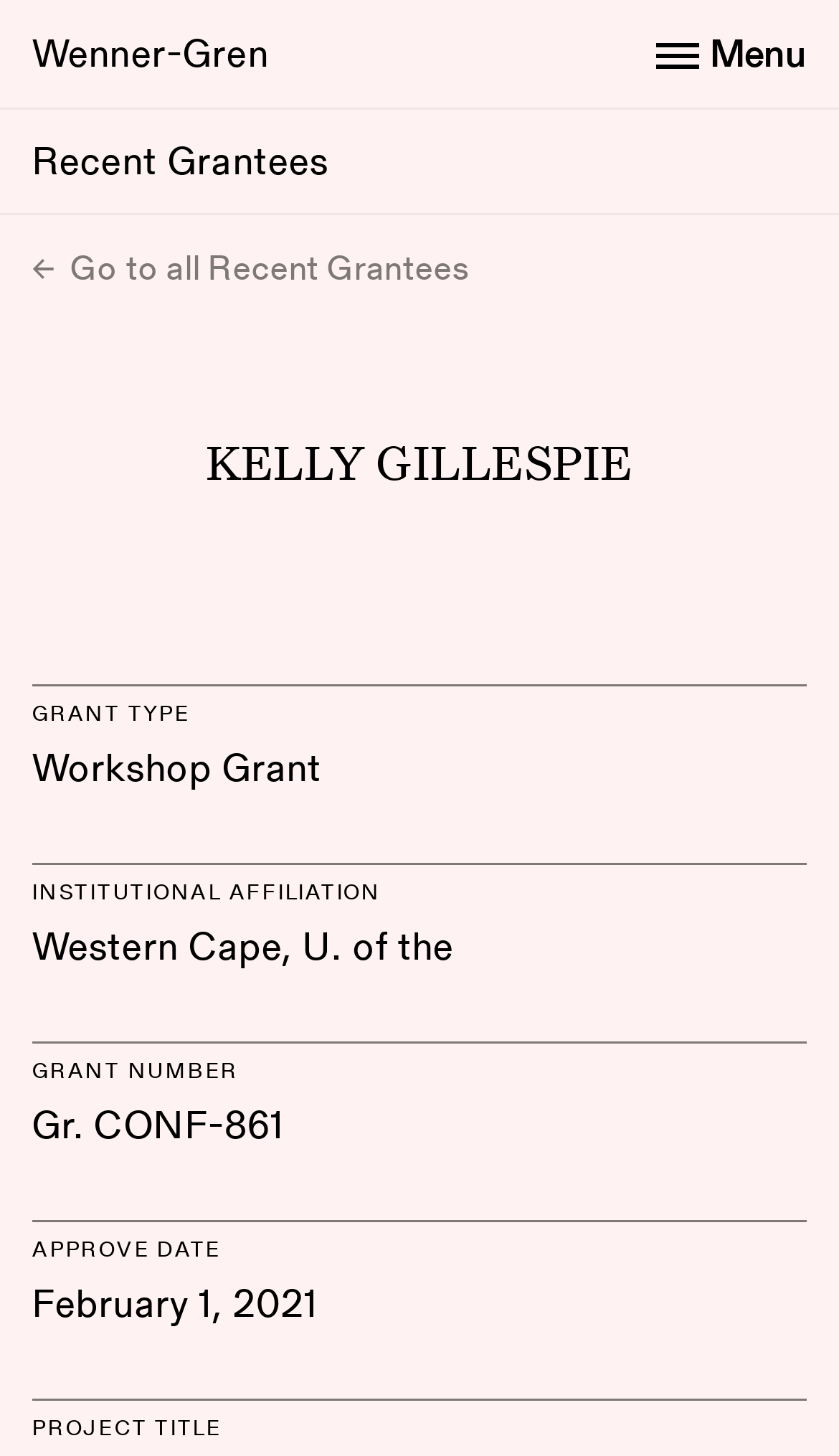Given the element description "Go to all Recent Grantees", identify the bounding box of the corresponding UI element.

[0.038, 0.167, 0.561, 0.201]